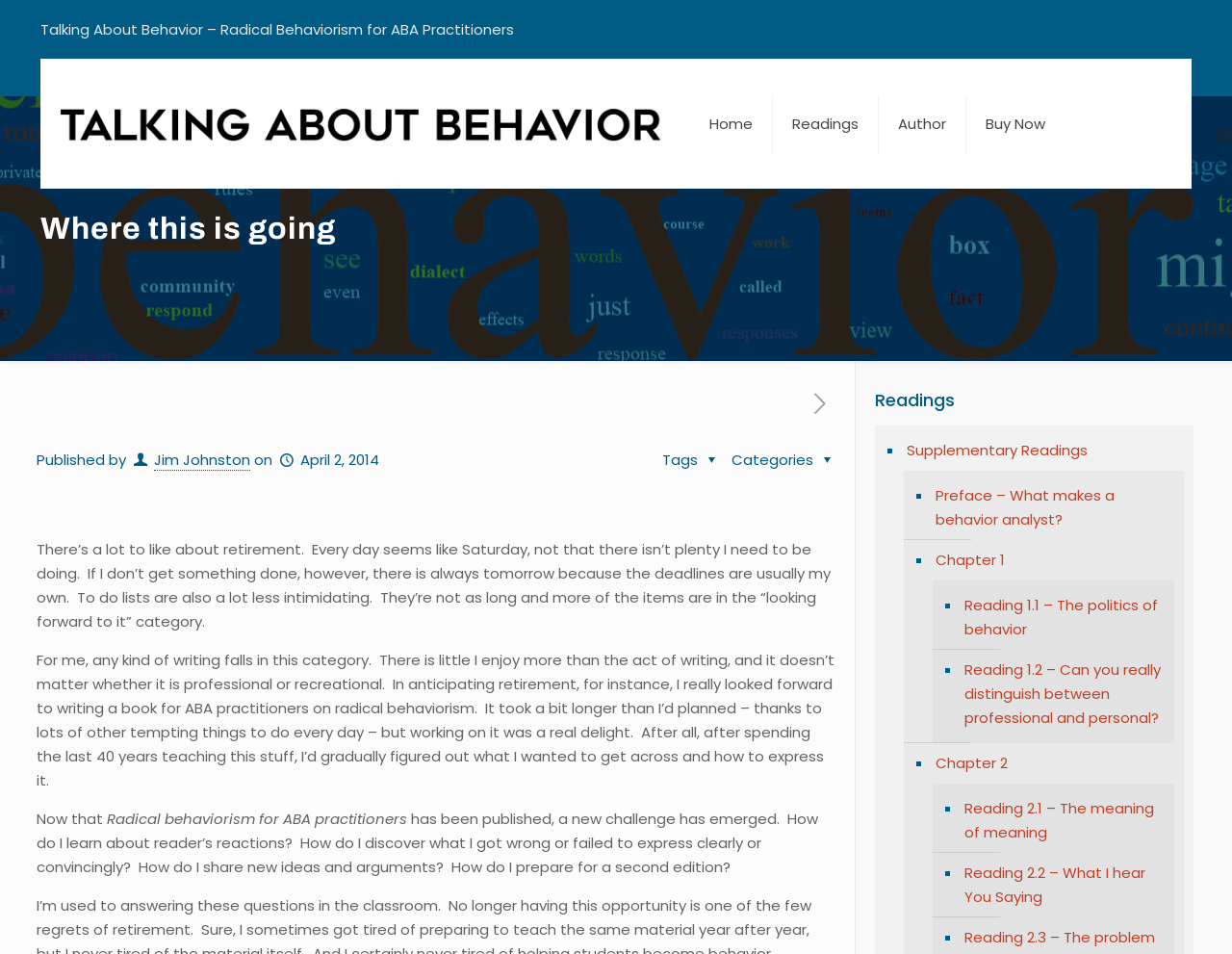Can you find the bounding box coordinates for the element that needs to be clicked to execute this instruction: "View the 'Supplementary Readings'"? The coordinates should be given as four float numbers between 0 and 1, i.e., [left, top, right, bottom].

[0.734, 0.451, 0.961, 0.493]